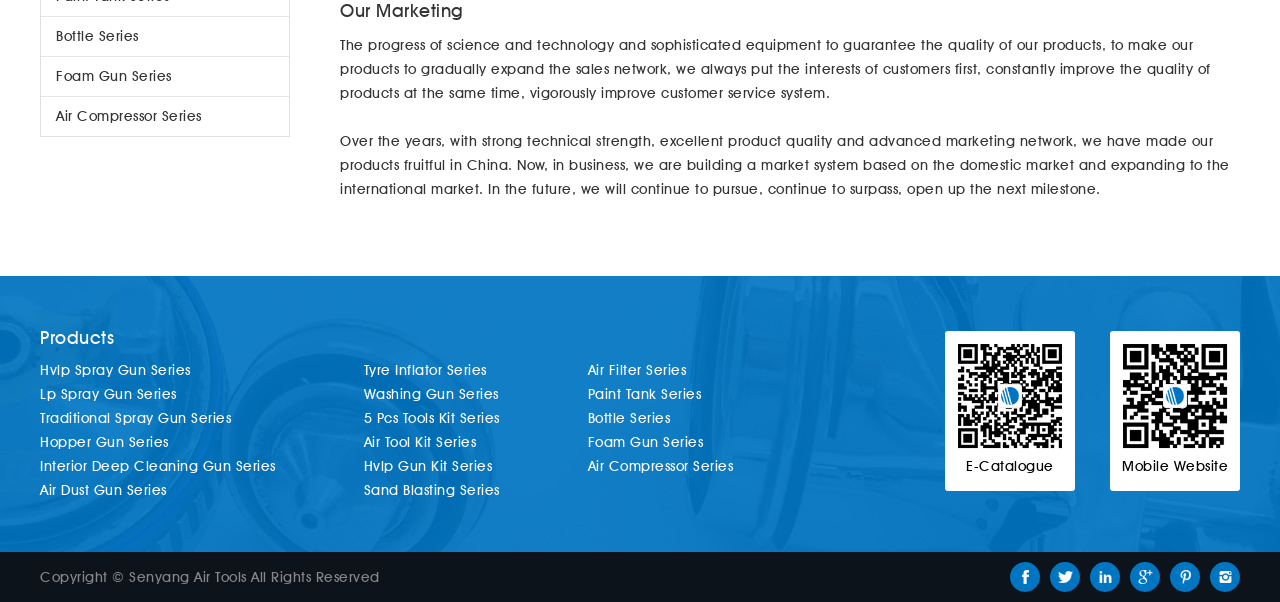Determine the bounding box coordinates for the UI element with the following description: "Interior Deep Cleaning Gun Series". The coordinates should be four float numbers between 0 and 1, represented as [left, top, right, bottom].

[0.031, 0.754, 0.215, 0.794]